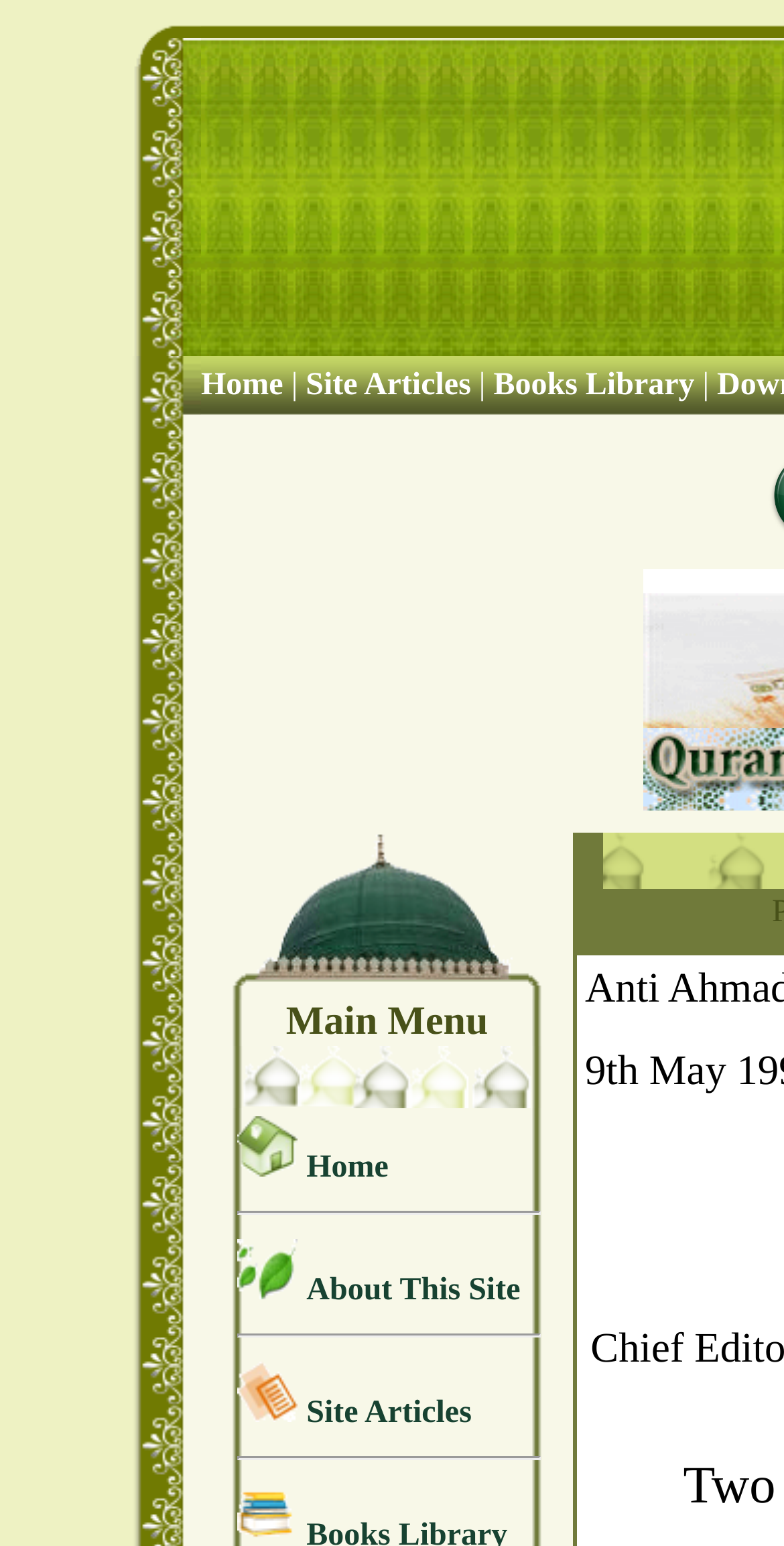Determine the bounding box coordinates of the clickable element to complete this instruction: "Click the Home link". Provide the coordinates in the format of four float numbers between 0 and 1, [left, top, right, bottom].

[0.256, 0.238, 0.361, 0.26]